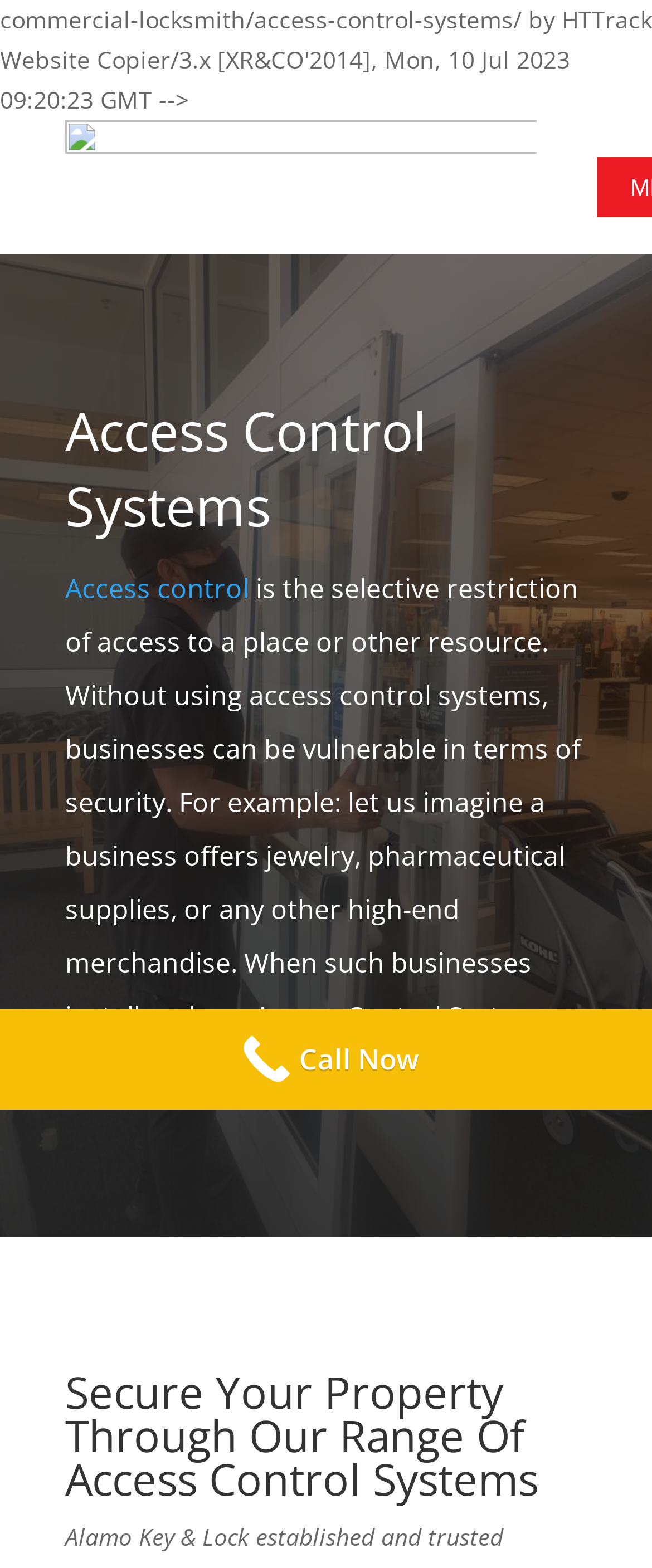What is access control?
Using the image, respond with a single word or phrase.

Selective restriction of access